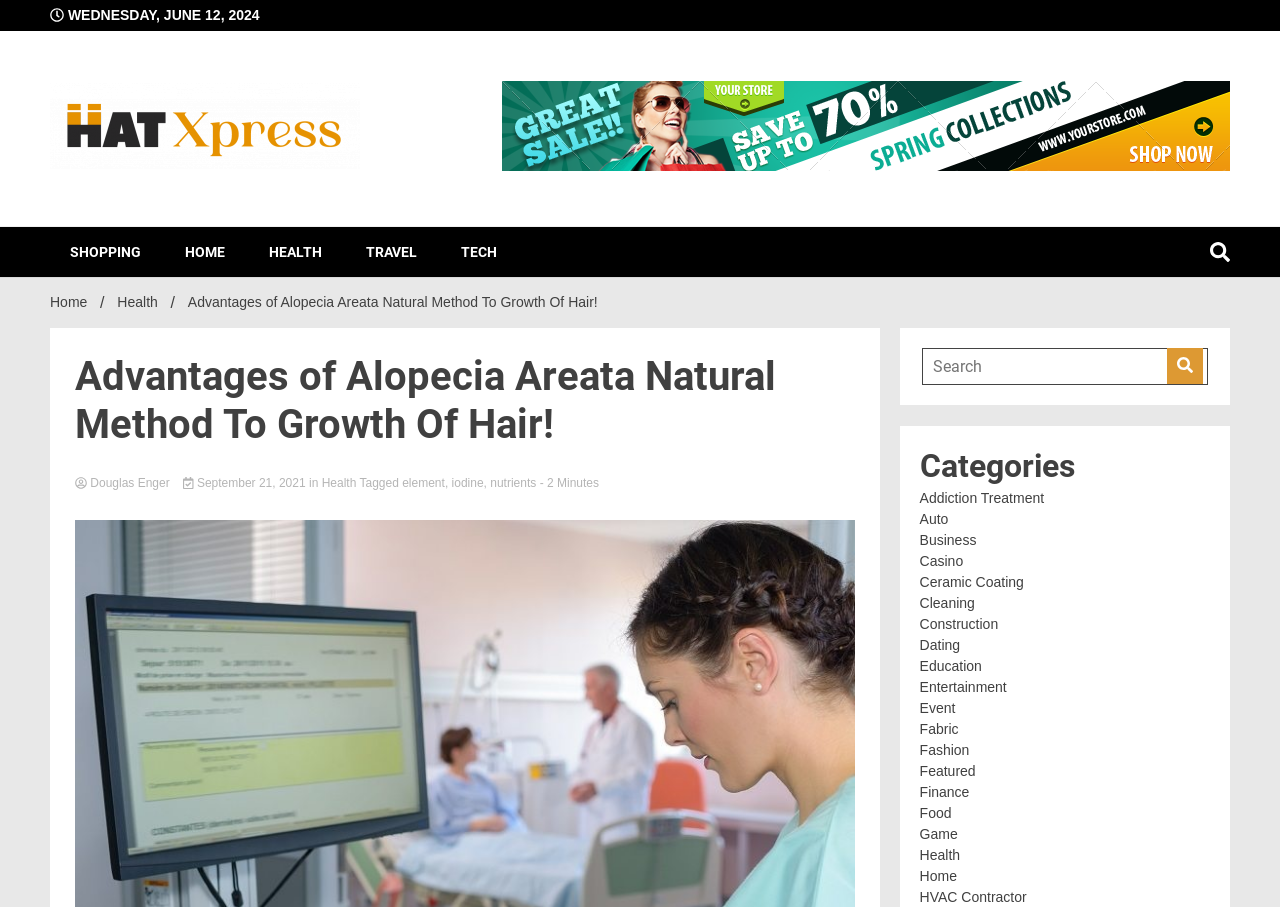What is the topic of the article?
Carefully analyze the image and provide a thorough answer to the question.

The topic of the article is displayed in the header section of the webpage, and is also the title of the article.